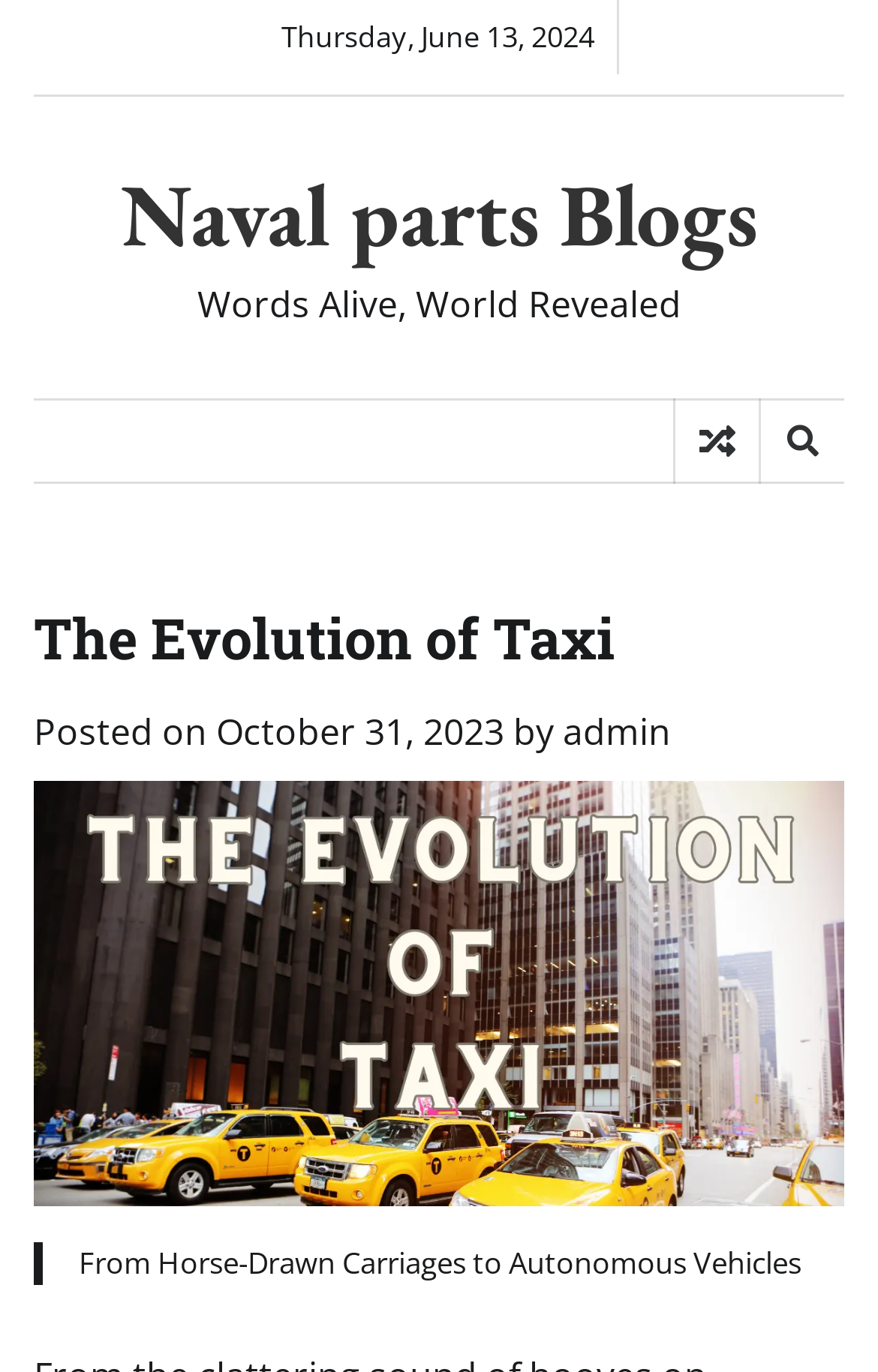Review the image closely and give a comprehensive answer to the question: What is the first sentence of the blog post?

I found the first sentence of the blog post by looking at the blockquote element which contains the text 'From Horse-Drawn Carriages to Autonomous Vehicles'.